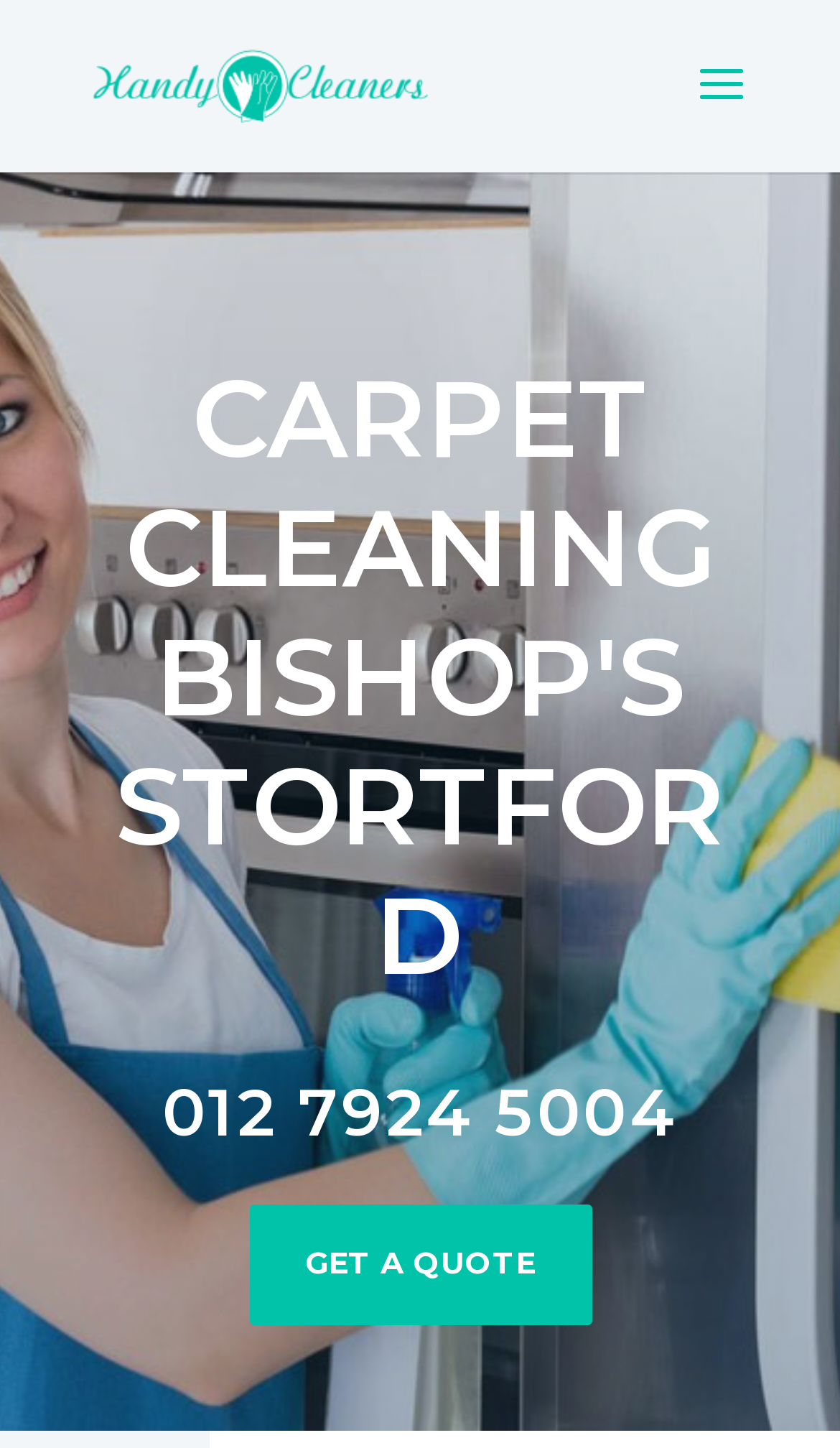Could you identify the text that serves as the heading for this webpage?

Carpet Cleaning in the area of Bishop’s Stortford CM23